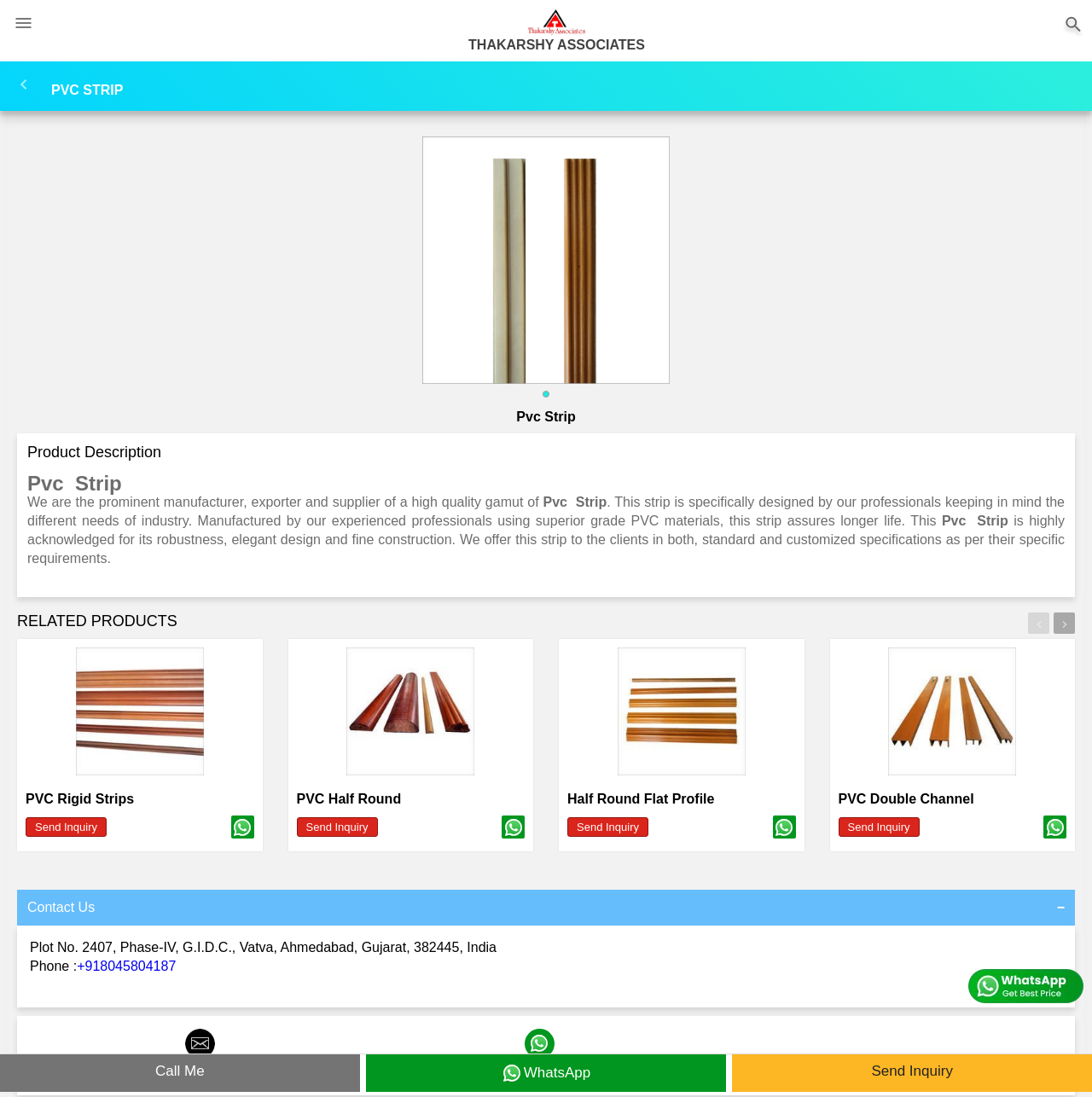Summarize the webpage comprehensively, mentioning all visible components.

This webpage is about Thakarshy Associates, a prominent manufacturer, supplier, and exporter of PVC strips based in Ahmedabad, Gujarat, India. 

At the top of the page, there are two home icons, one on the left and one on the right, with a company name "THAKARSHY ASSOCIATES" in between. Below the company name, there is a heading "PVC STRIP" in a prominent font. 

On the left side of the page, there is a product description section. It starts with a heading "Pvc Strip" followed by a paragraph describing the product. The text explains that the company manufactures high-quality PVC strips designed to meet the different needs of industries. 

Below the product description, there is a section titled "RELATED PRODUCTS" with four links to different products: PVC Rigid Strips, PVC Half Round, Half Round Flat Profile, and PVC Double Channel. Each product link has an accompanying image and a "Send Inquiry" and "WhatsApp" link. 

At the bottom of the page, there is a "Contact Us" section with the company's address, phone number, and links to send an inquiry, WhatsApp, or call the company. There are also two arrow icons, one pointing right and one pointing left, likely used for navigation.